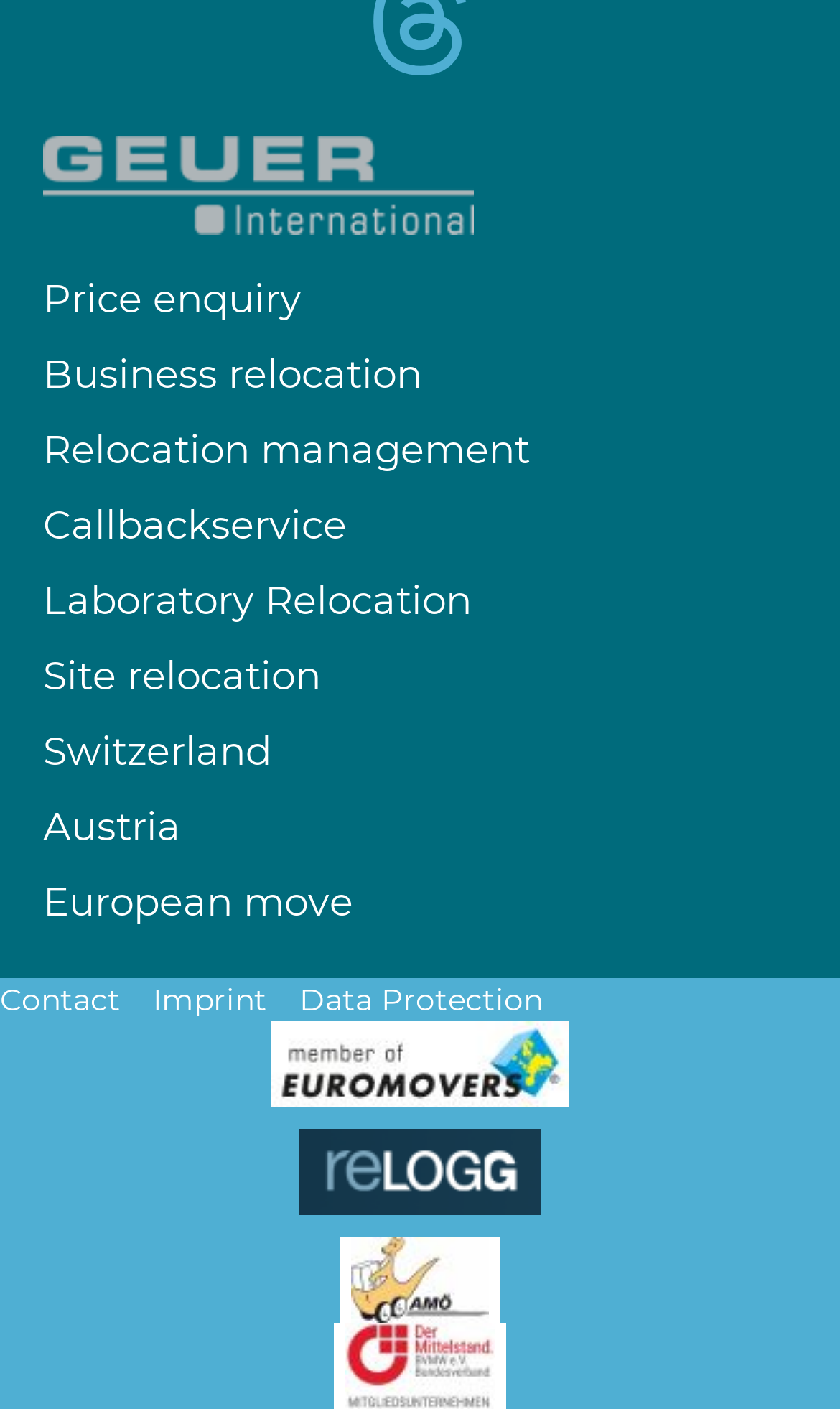Please provide the bounding box coordinates for the element that needs to be clicked to perform the instruction: "Learn about data protection". The coordinates must consist of four float numbers between 0 and 1, formatted as [left, top, right, bottom].

[0.356, 0.695, 0.685, 0.725]